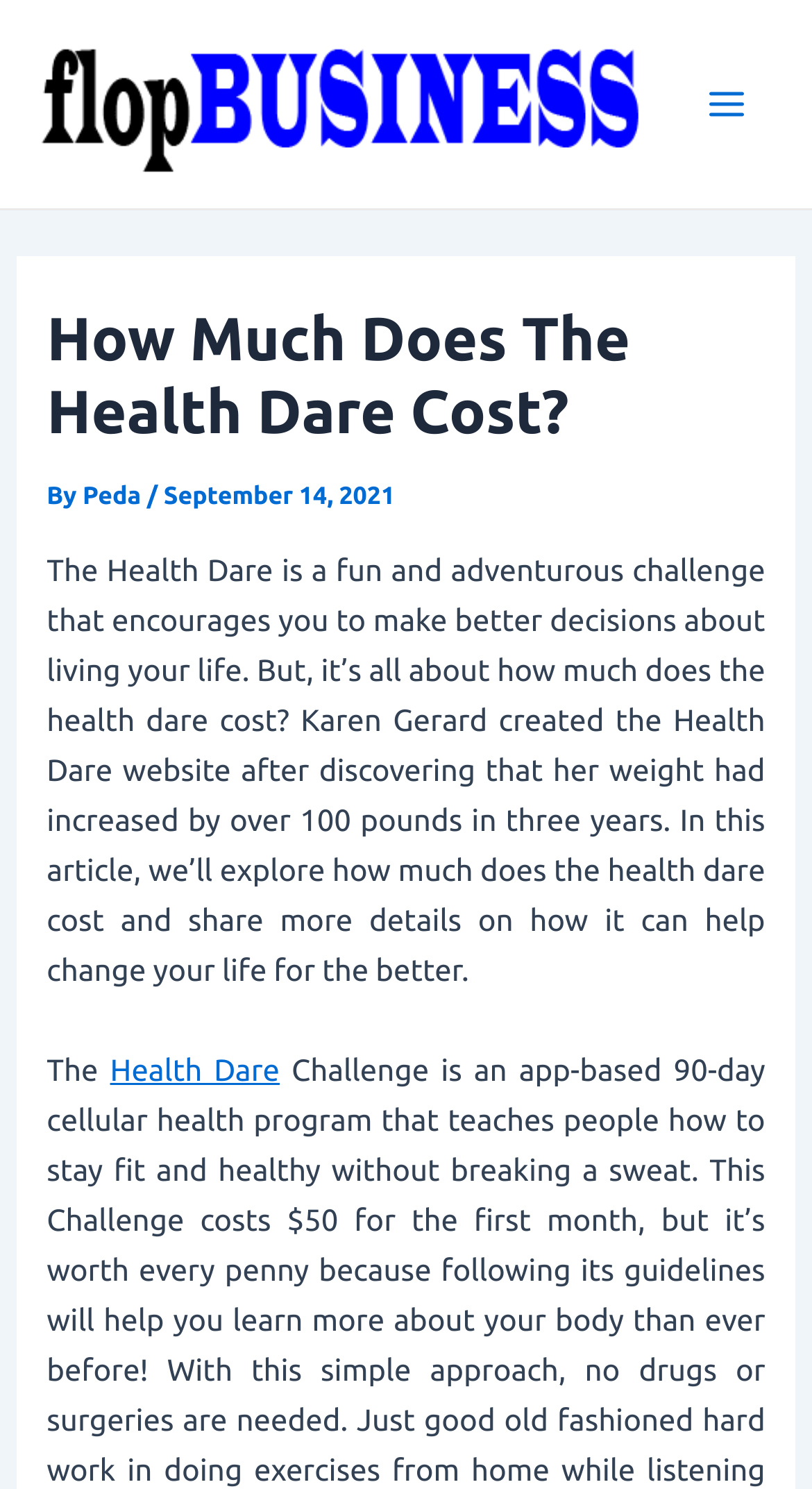Utilize the details in the image to thoroughly answer the following question: What is the topic of the article?

The webpage is focused on discussing the cost of the Health Dare challenge, as indicated by the heading 'How Much Does The Health Dare Cost?' and the subsequent article content.